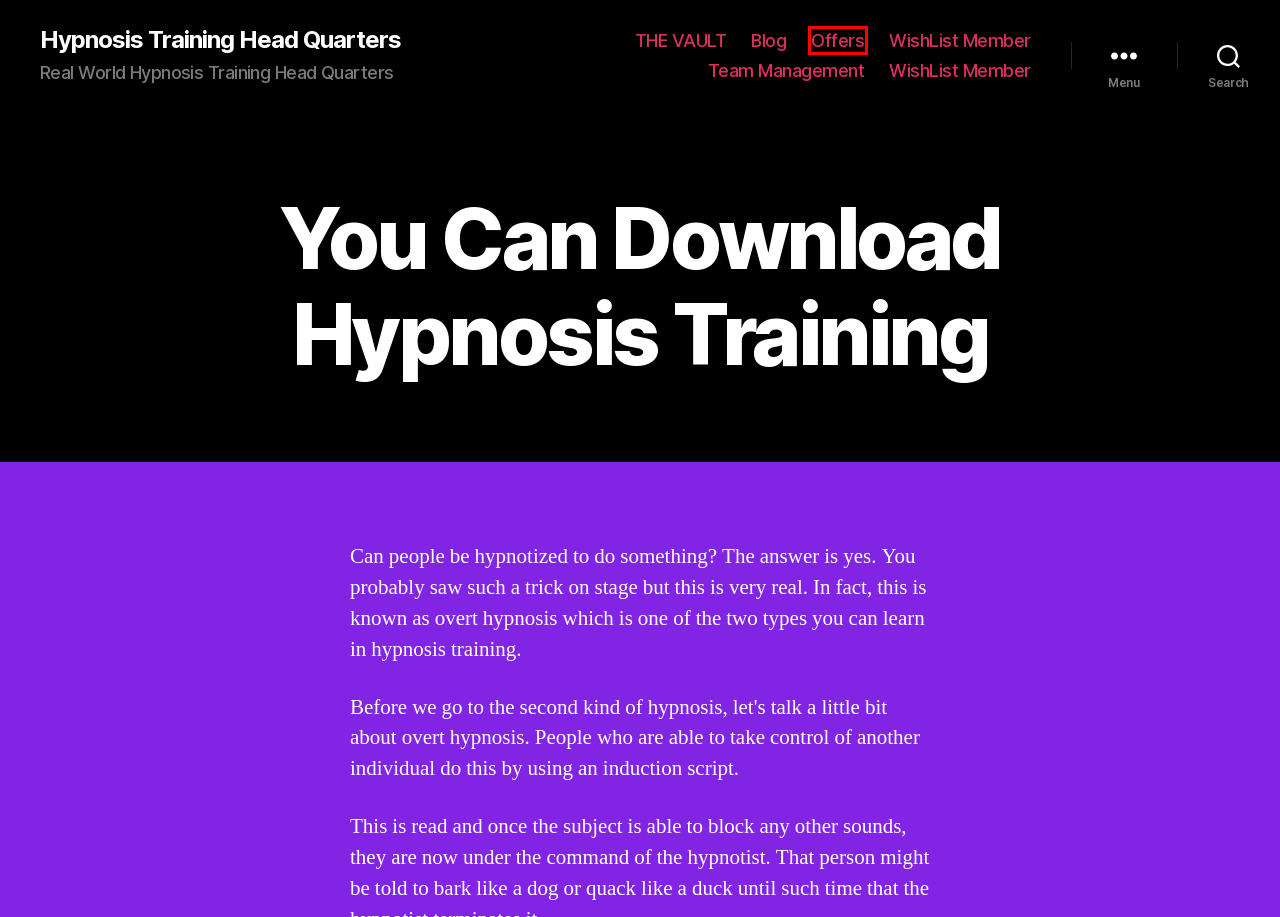You are presented with a screenshot of a webpage that includes a red bounding box around an element. Determine which webpage description best matches the page that results from clicking the element within the red bounding box. Here are the candidates:
A. Hypnosis Training Head Quarters – Real World Hypnosis Training Head Quarters
B. July 2011 – Hypnosis Training Head Quarters
C. Learning About Hypnosis: What is it Really All About? – Hypnosis Training Head Quarters
D. THE VAULT – Hypnosis Training Head Quarters
E. WishList Member – Hypnosis Training Head Quarters
F. Offers
G. Team Management – Hypnosis Training Head Quarters
H. Blog Tool, Publishing Platform, and CMS – WordPress.org

F